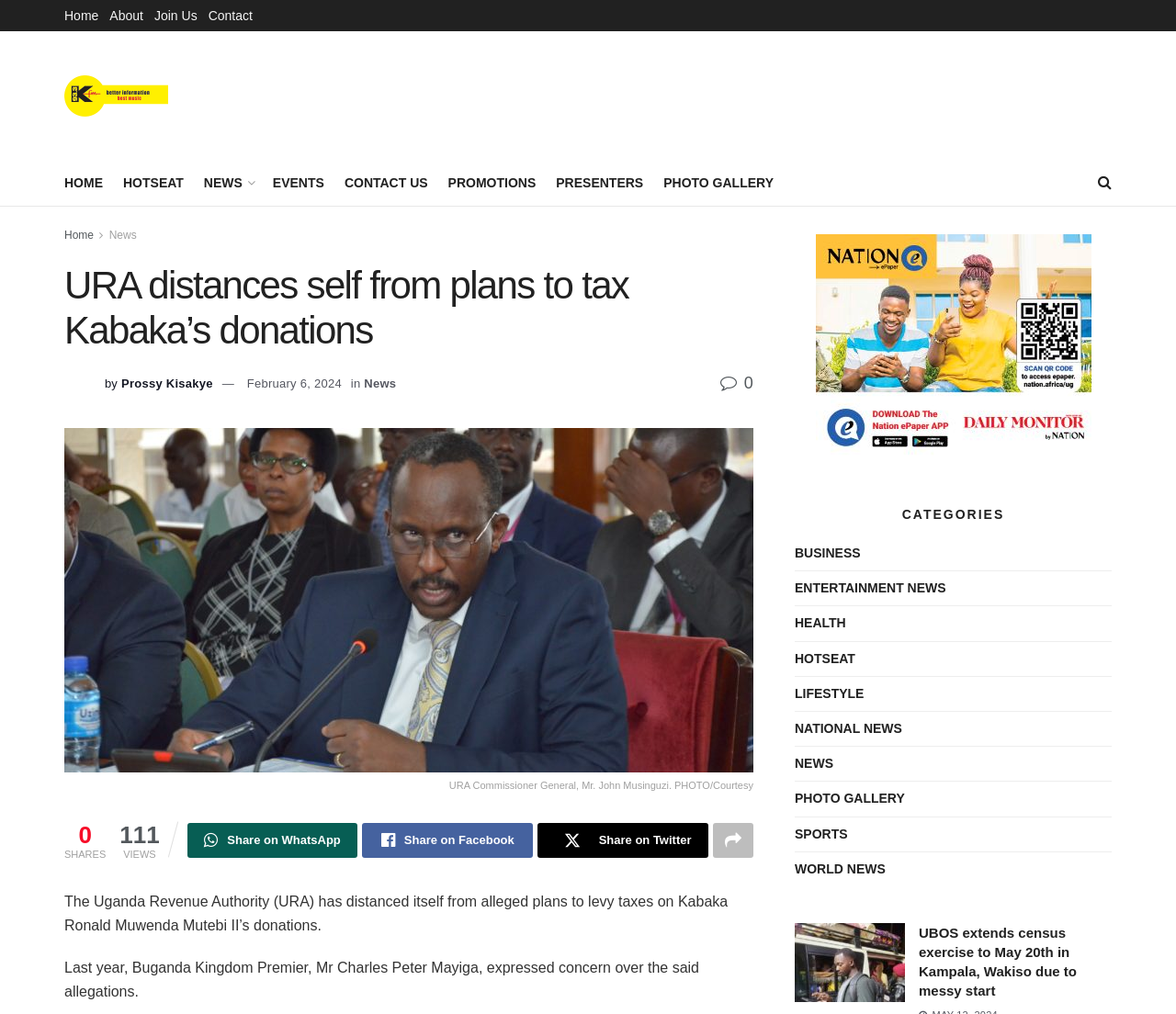How many shares does the article about URA have?
Based on the screenshot, respond with a single word or phrase.

111